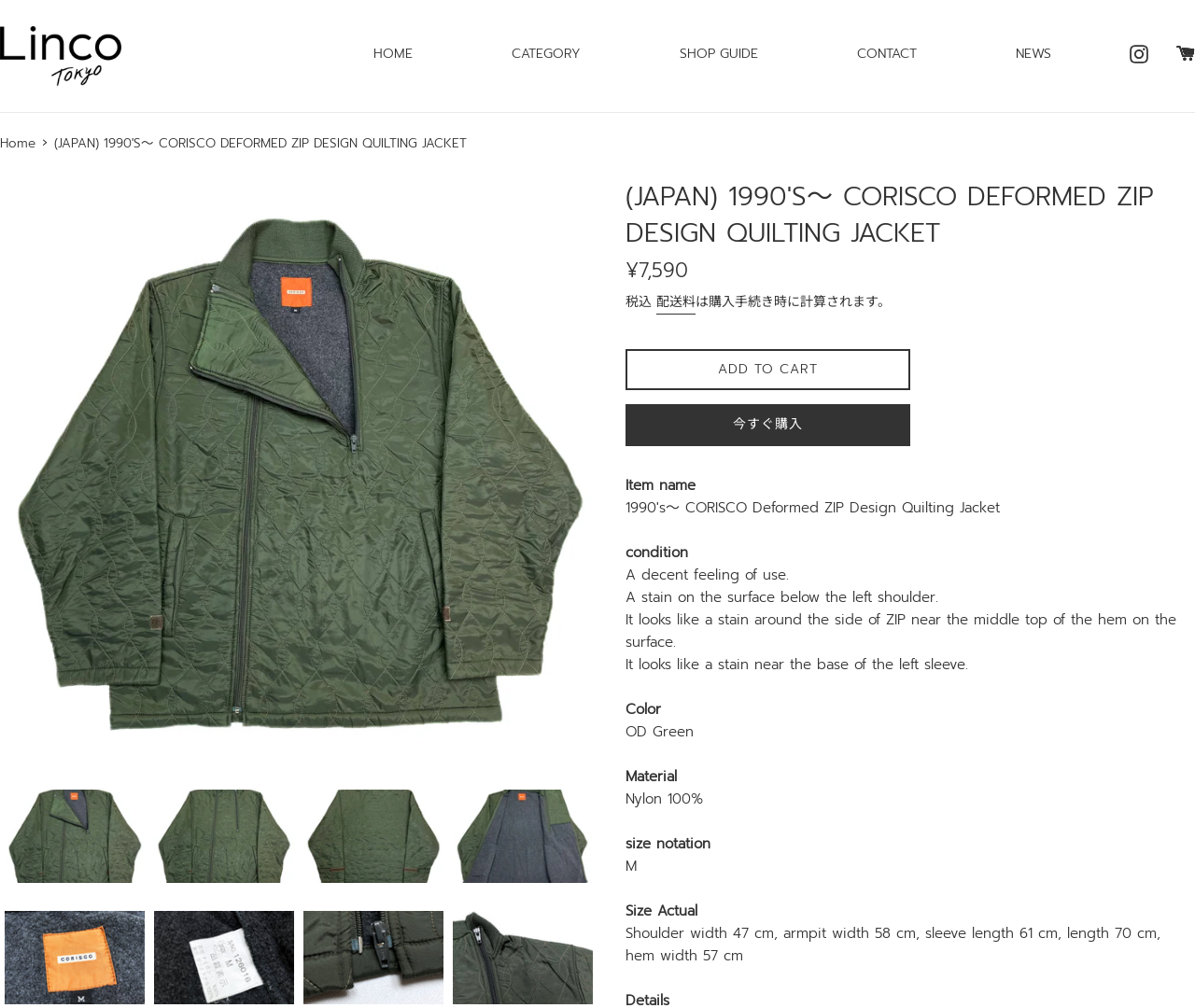Provide your answer to the question using just one word or phrase: What is the name of the item?

CORISCO DEFORMED ZIP DESIGN QUILTING JACKET